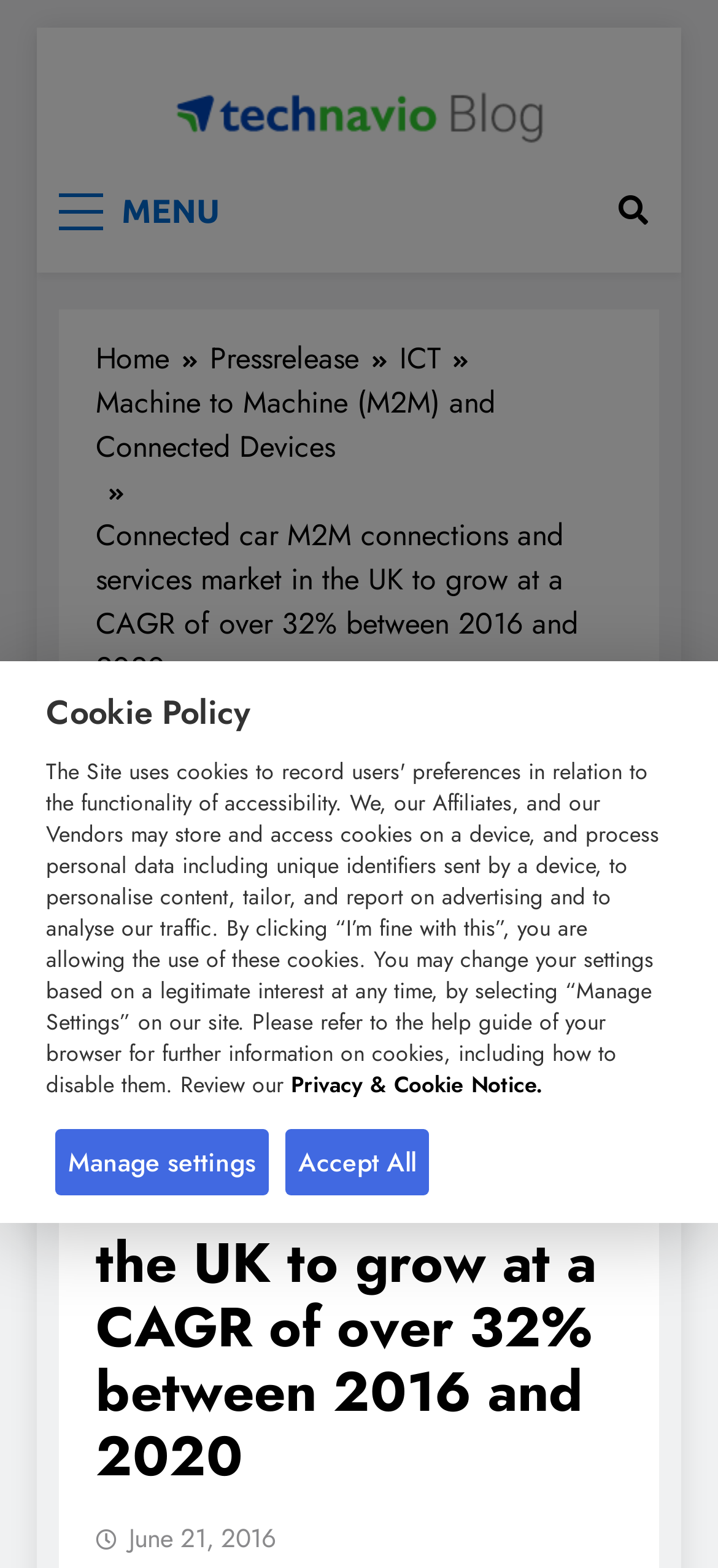Select the bounding box coordinates of the element I need to click to carry out the following instruction: "Select slide 2".

None